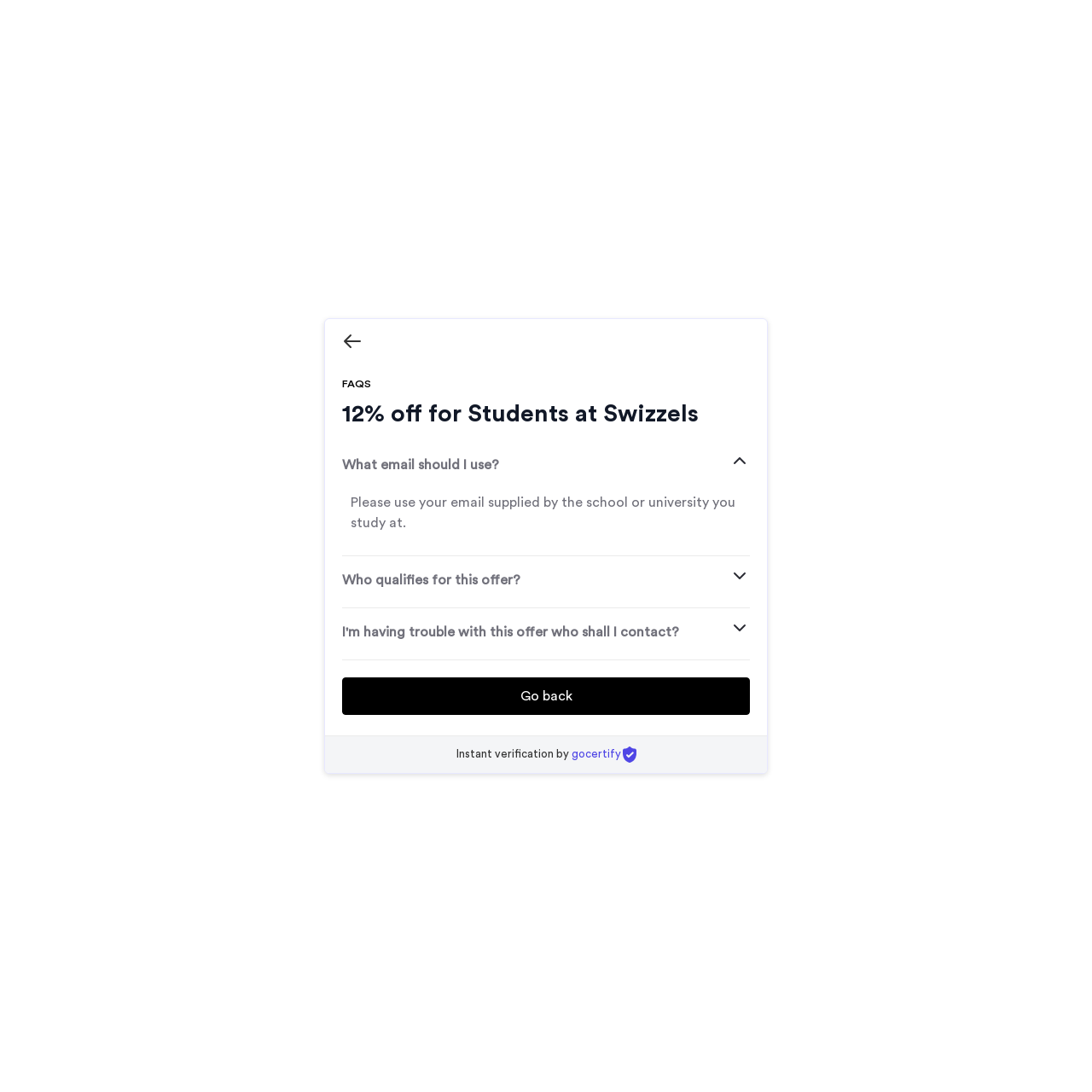What is the discount percentage for students at Swizzels?
Refer to the image and provide a thorough answer to the question.

The discount percentage can be found in the heading '12% off for Students at Swizzels' which is located at the top of the webpage.